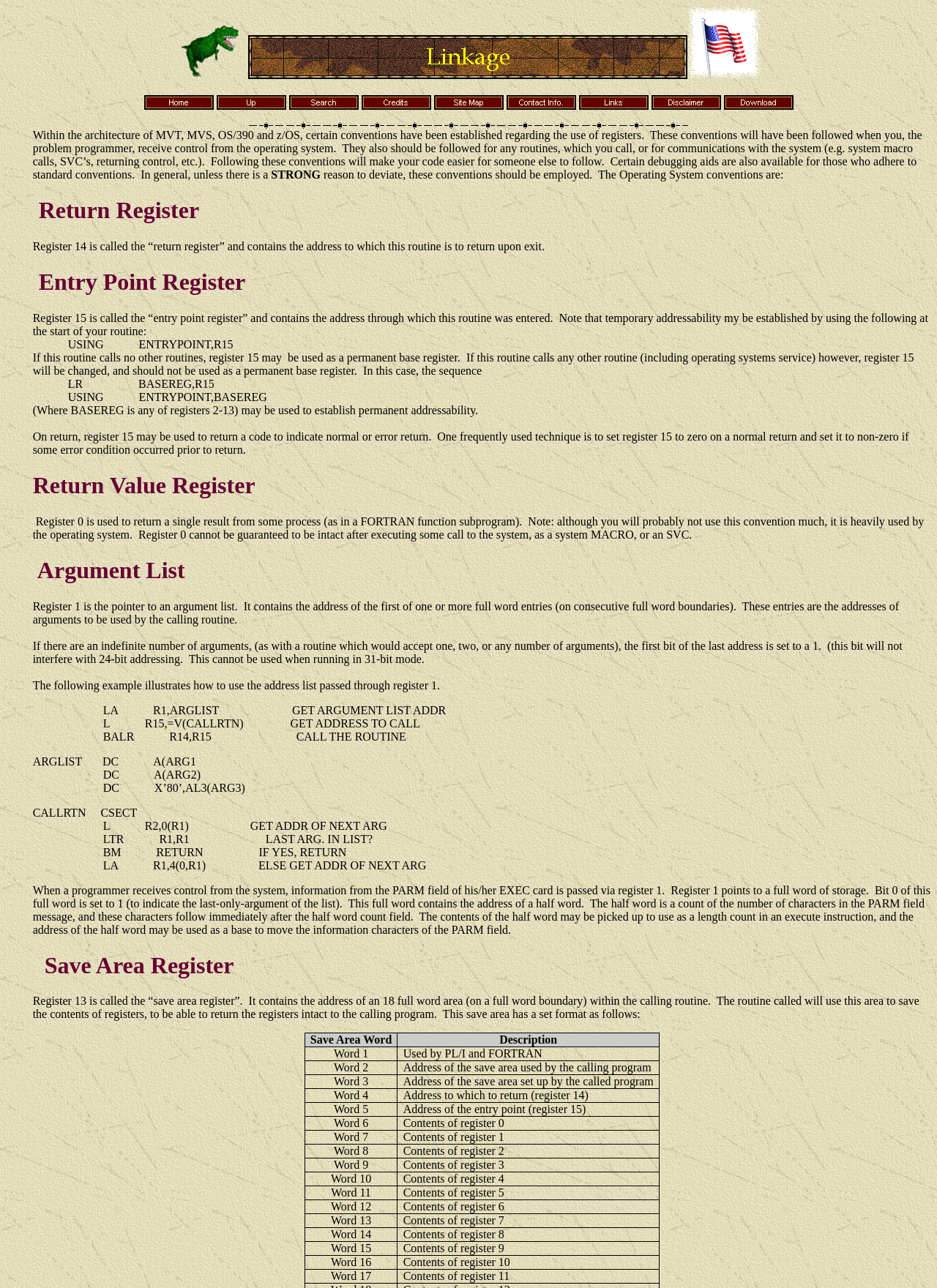Determine the bounding box coordinates of the clickable element to achieve the following action: 'click Home'. Provide the coordinates as four float values between 0 and 1, formatted as [left, top, right, bottom].

[0.154, 0.072, 0.228, 0.081]